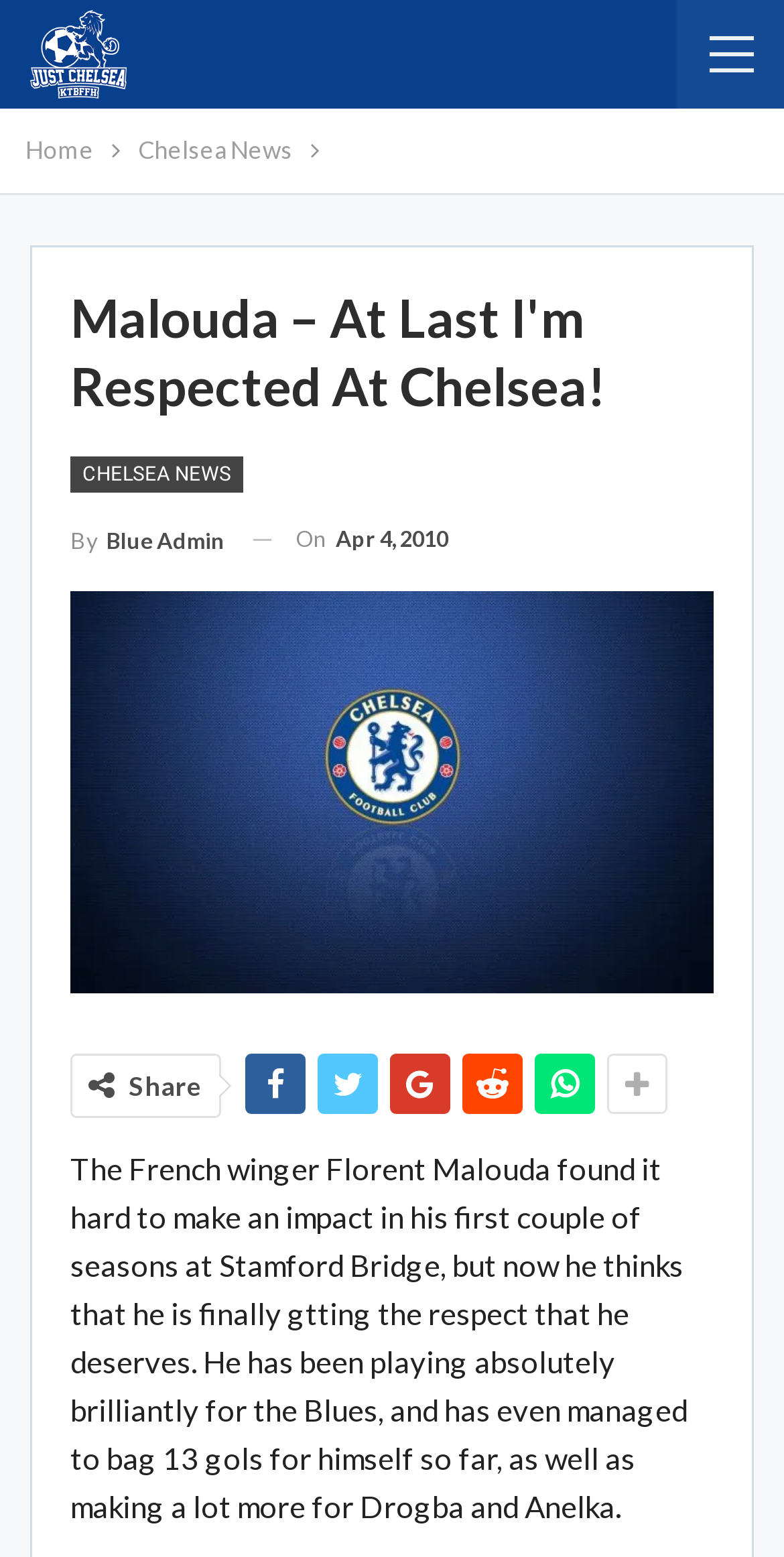Given the webpage screenshot, identify the bounding box of the UI element that matches this description: "By blue admin".

[0.09, 0.329, 0.287, 0.364]